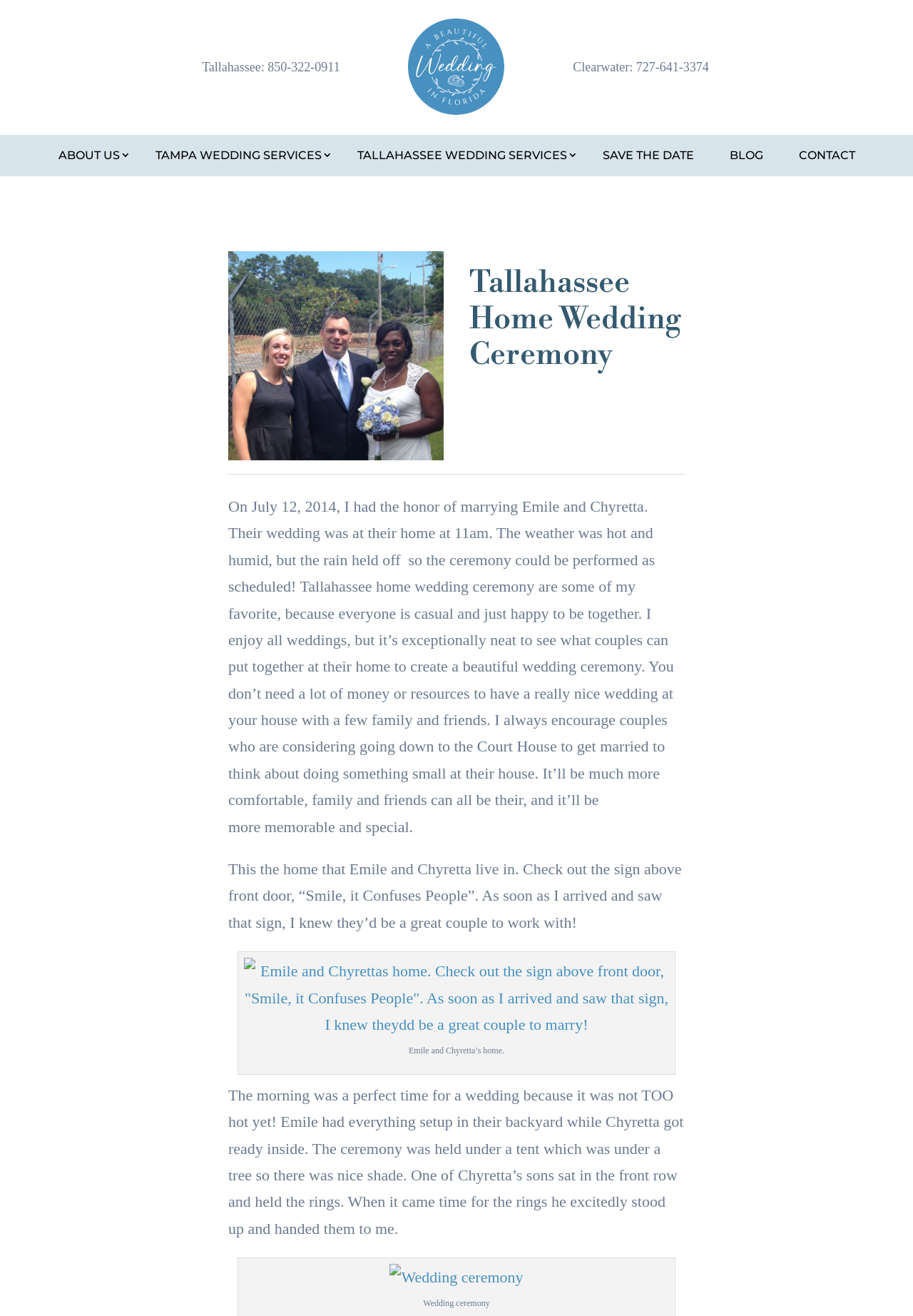Extract the primary headline from the webpage and present its text.

Tallahassee Home Wedding Ceremony